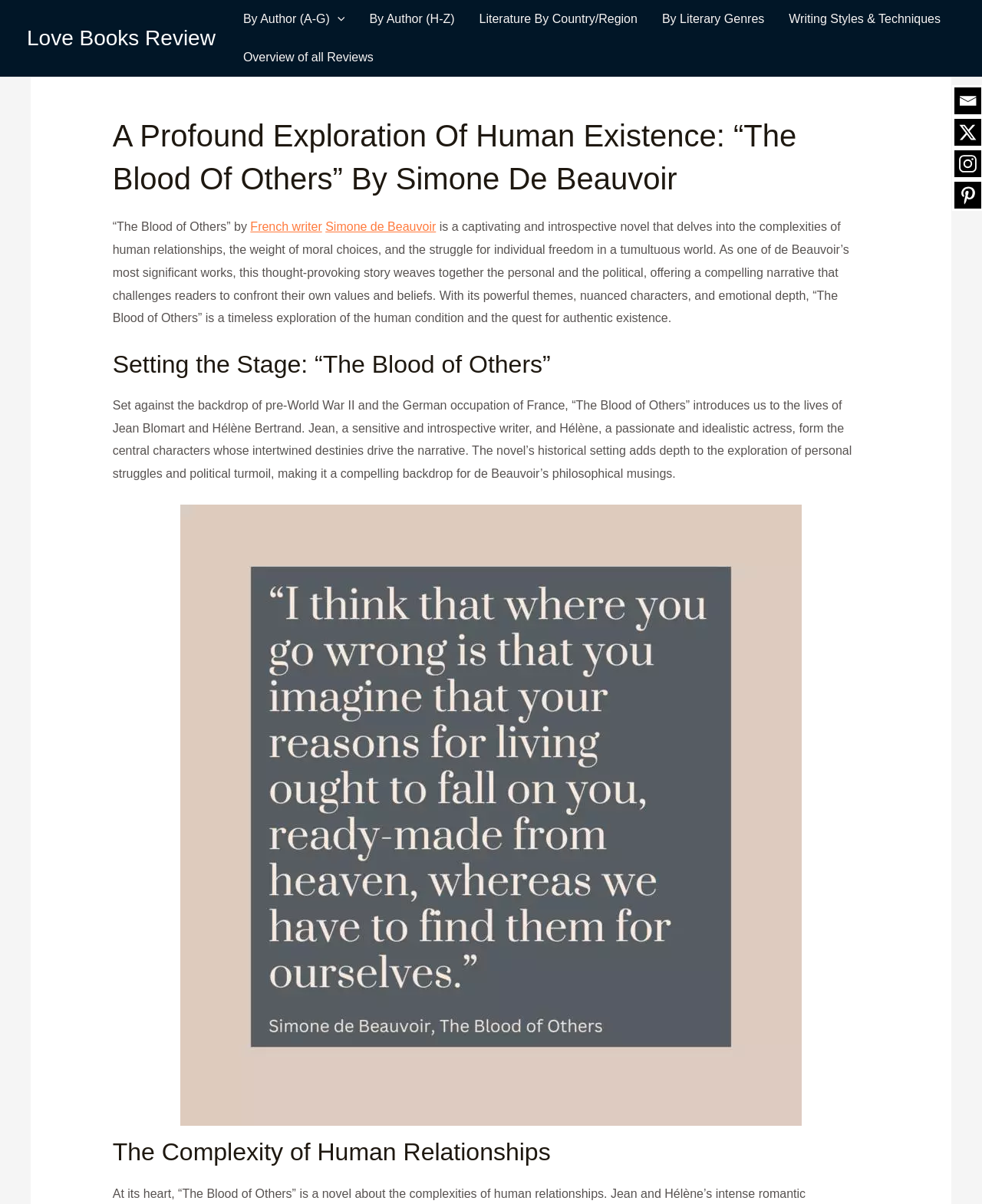Please indicate the bounding box coordinates for the clickable area to complete the following task: "Click on the 'By Author (A-G) Menu Toggle'". The coordinates should be specified as four float numbers between 0 and 1, i.e., [left, top, right, bottom].

[0.336, 0.0, 0.351, 0.032]